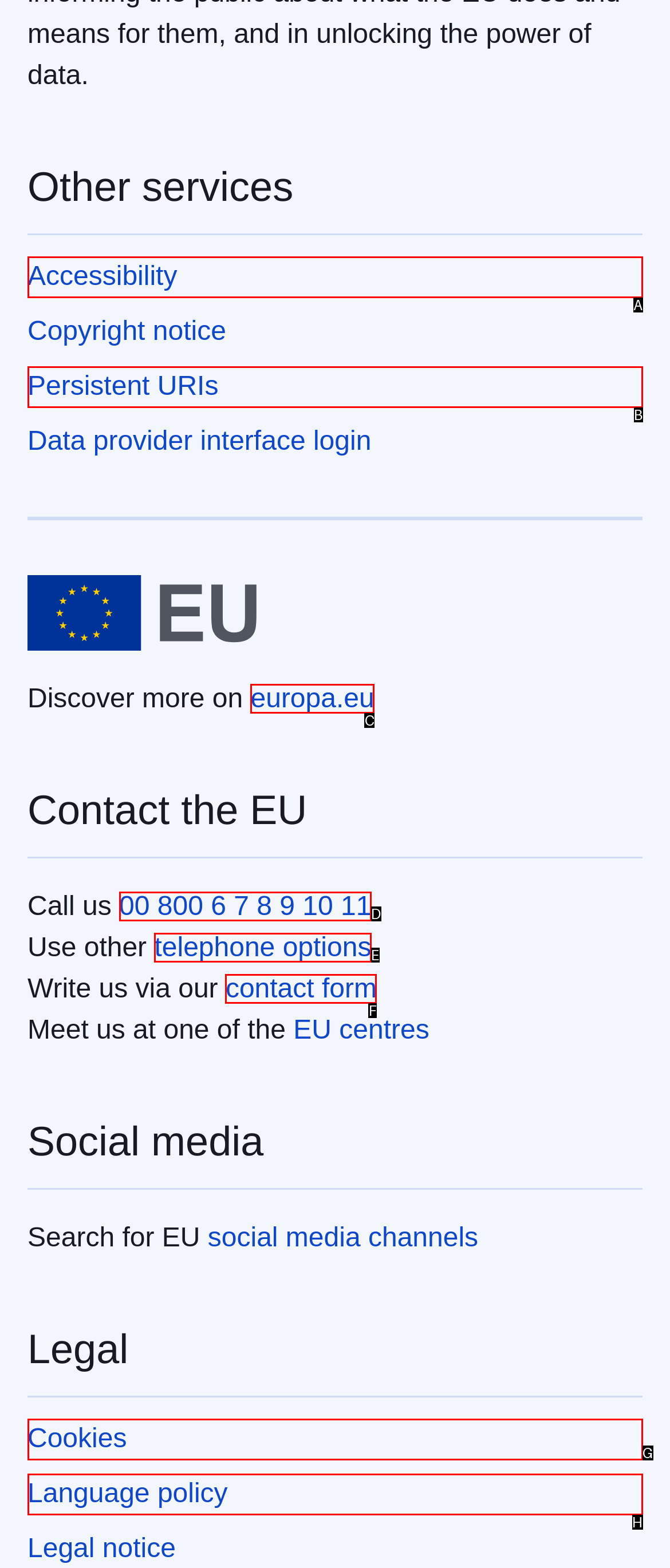Identify the HTML element that corresponds to the description: europa.eu Provide the letter of the matching option directly from the choices.

C